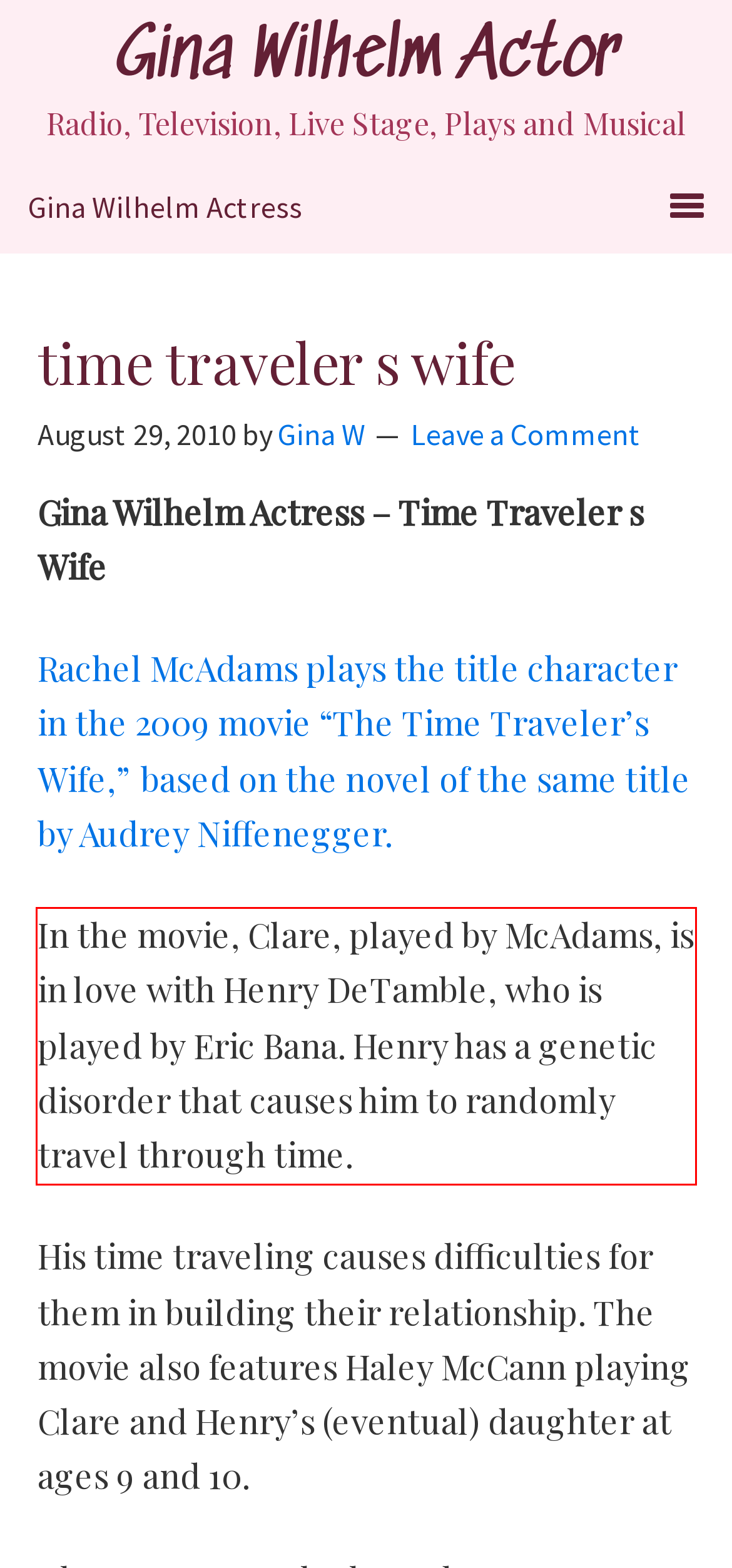Given a screenshot of a webpage containing a red rectangle bounding box, extract and provide the text content found within the red bounding box.

In the movie, Clare, played by McAdams, is in love with Henry DeTamble, who is played by Eric Bana. Henry has a genetic disorder that causes him to randomly travel through time.